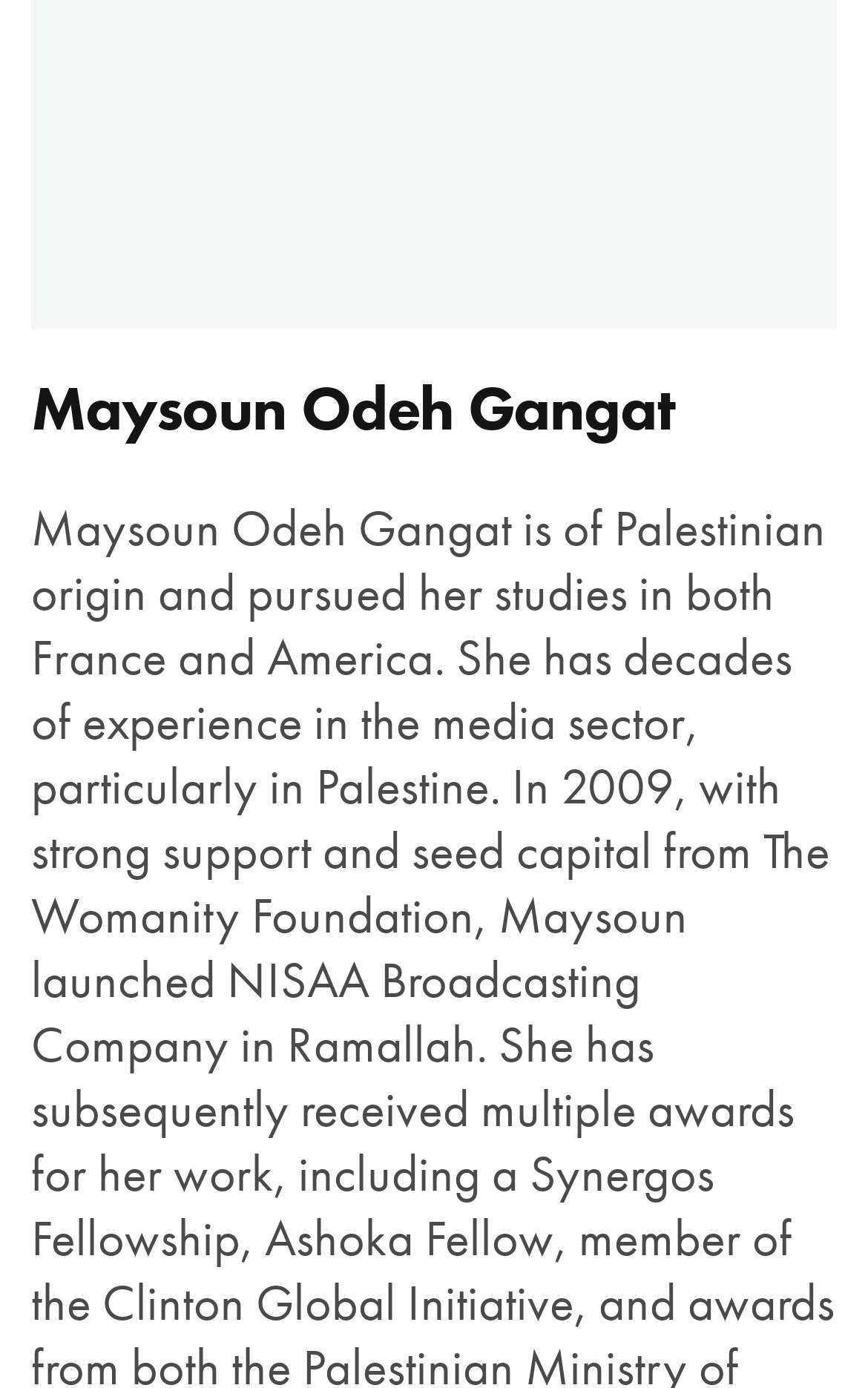Please determine the bounding box coordinates, formatted as (top-left x, top-left y, bottom-right x, bottom-right y), with all values as floating point numbers between 0 and 1. Identify the bounding box of the region described as: Compact Format

None